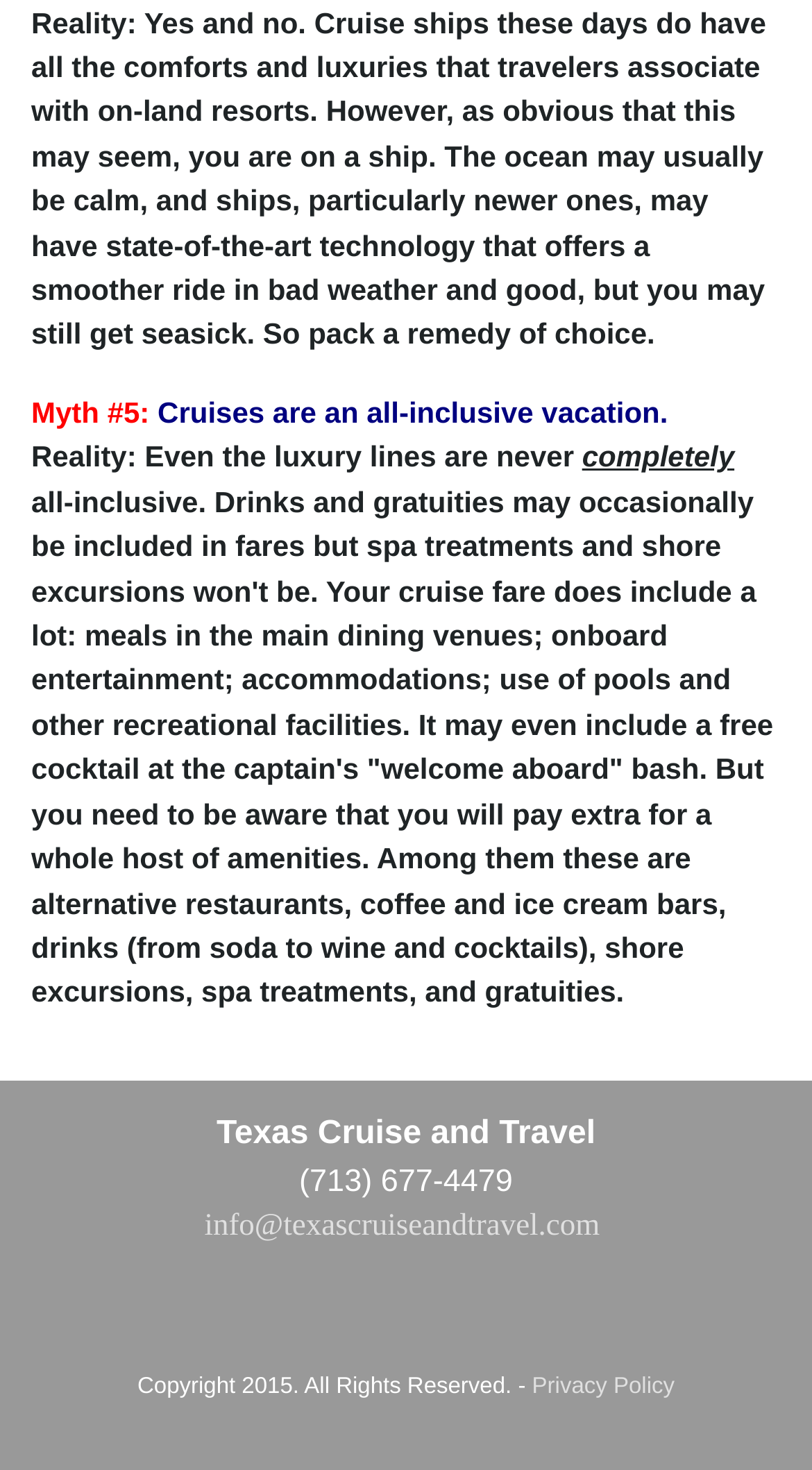Use a single word or phrase to respond to the question:
What is the topic of Myth #5?

Cruises